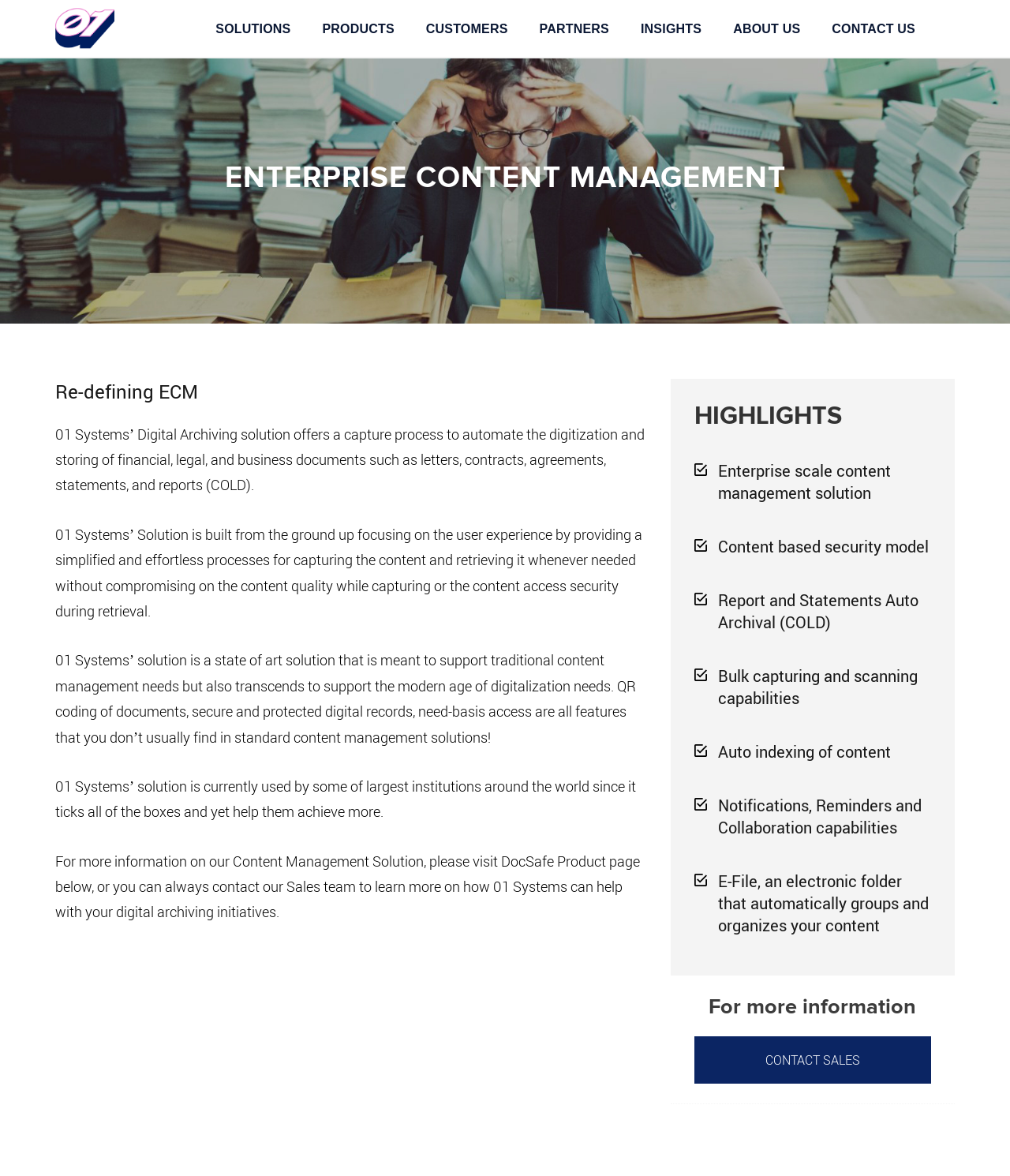Determine the bounding box coordinates for the HTML element described here: "Contact us".

[0.808, 0.0, 0.922, 0.049]